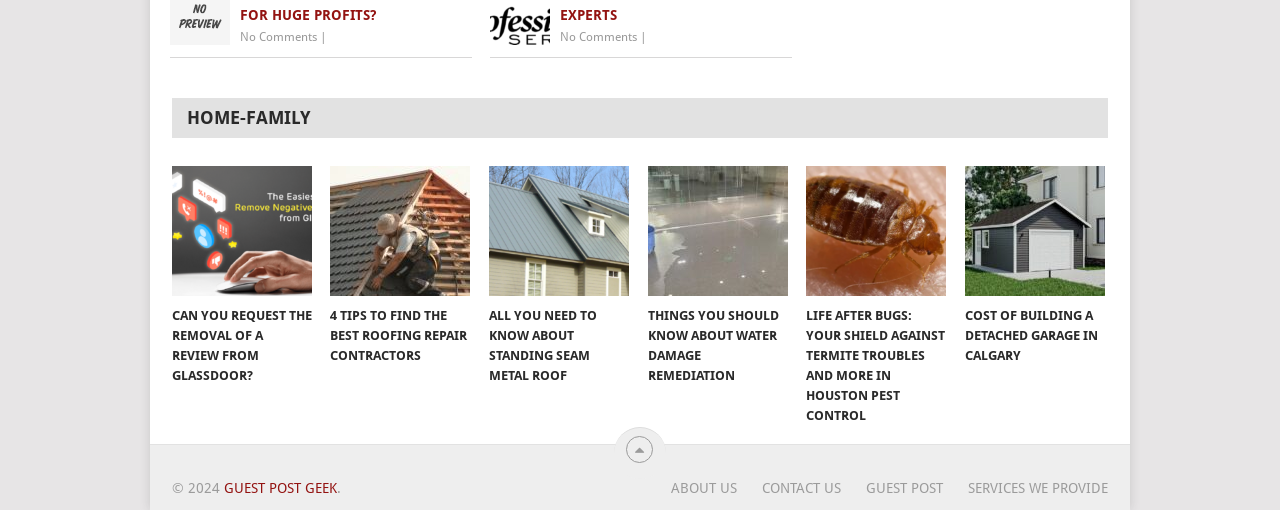How many links are there in the main content section?
Can you give a detailed and elaborate answer to the question?

The main content section is identified by the element with the role 'contentinfo'. Within this section, there are 6 link elements with text starting with '', which suggests that they are related to different articles or topics.